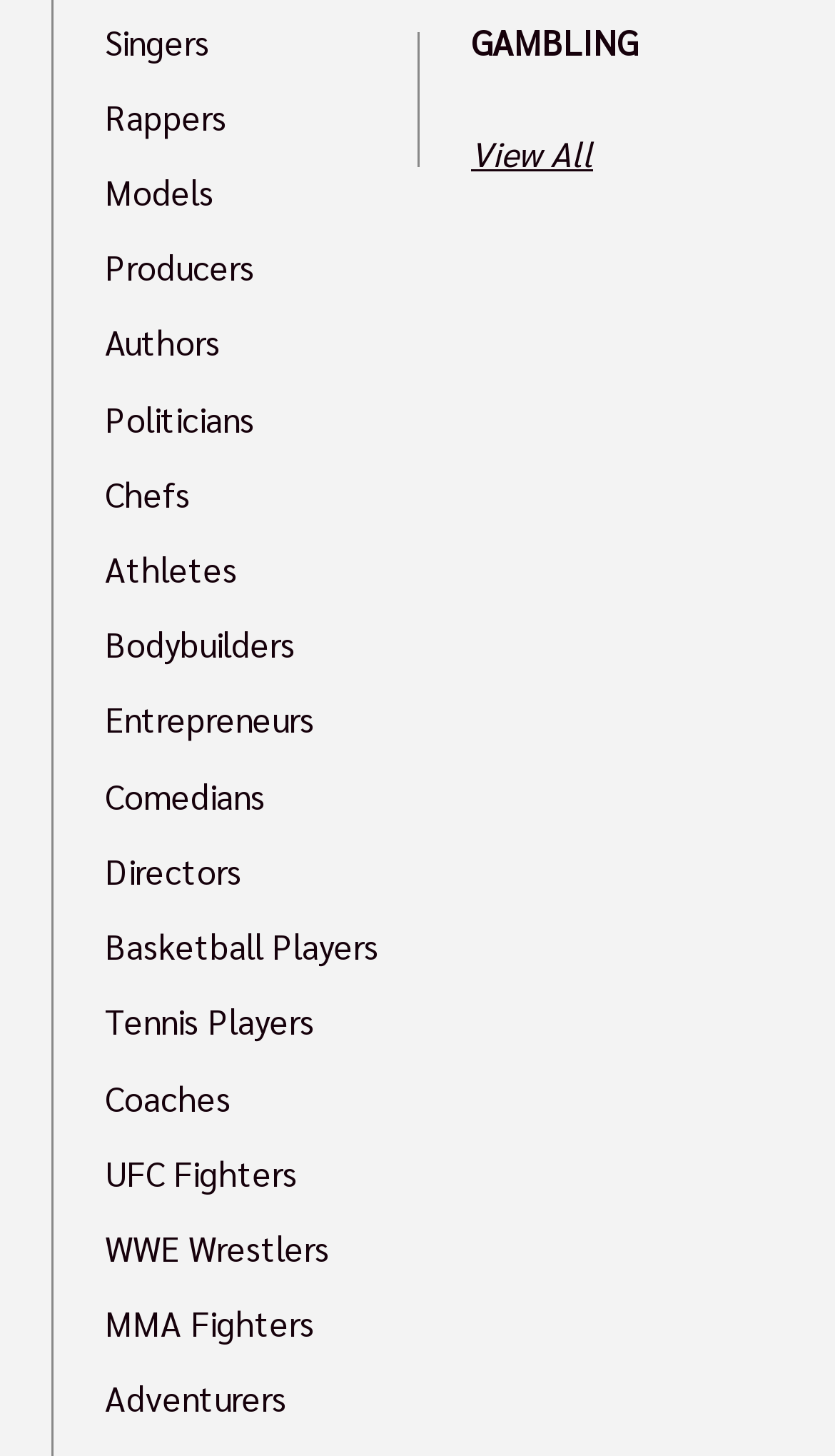Please mark the bounding box coordinates of the area that should be clicked to carry out the instruction: "View singers".

[0.126, 0.021, 0.5, 0.038]